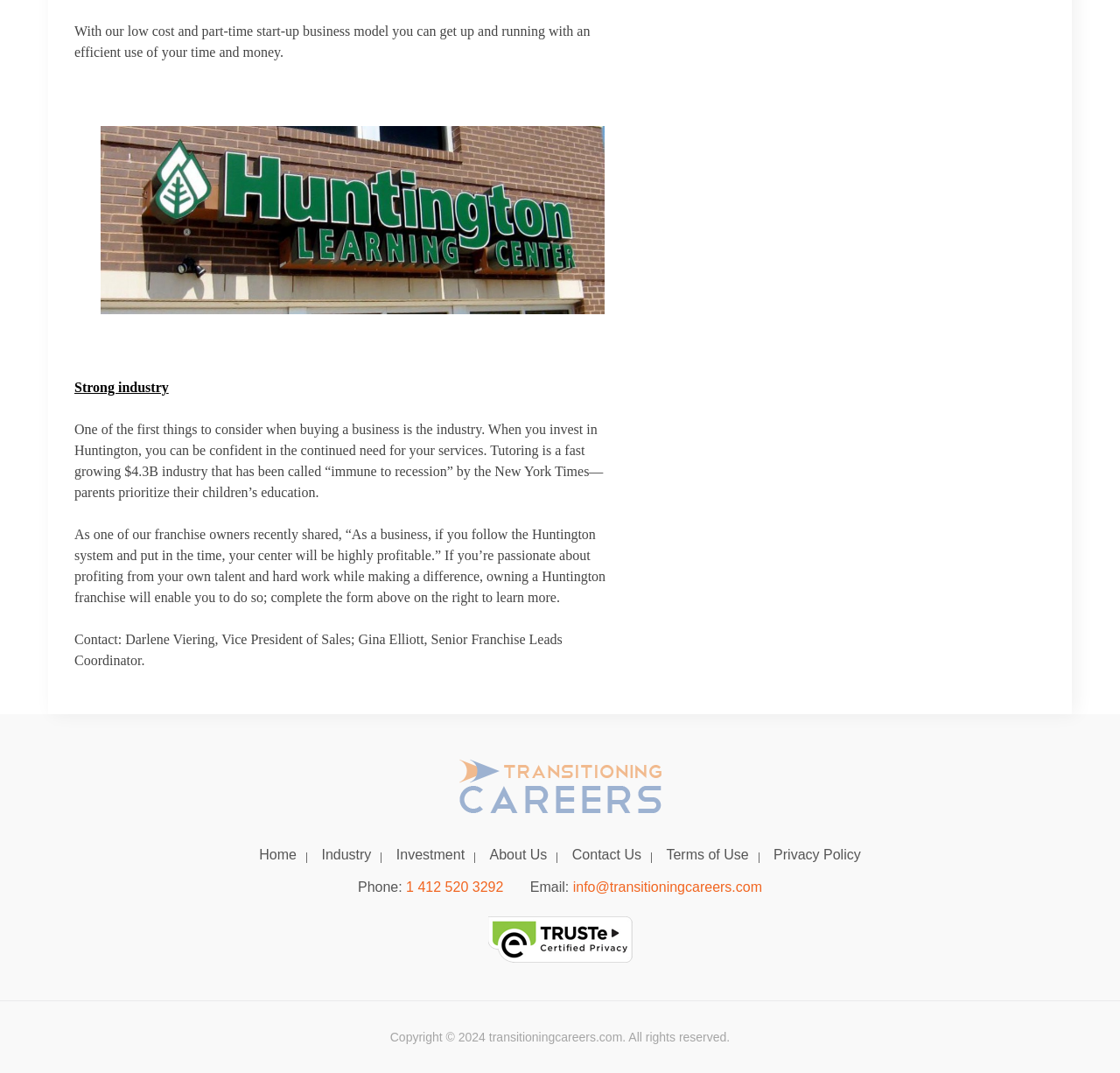Based on the image, please respond to the question with as much detail as possible:
What is the phone number provided on the webpage?

The phone number is displayed at the bottom of the webpage, along with an email address, for individuals to contact for more information.